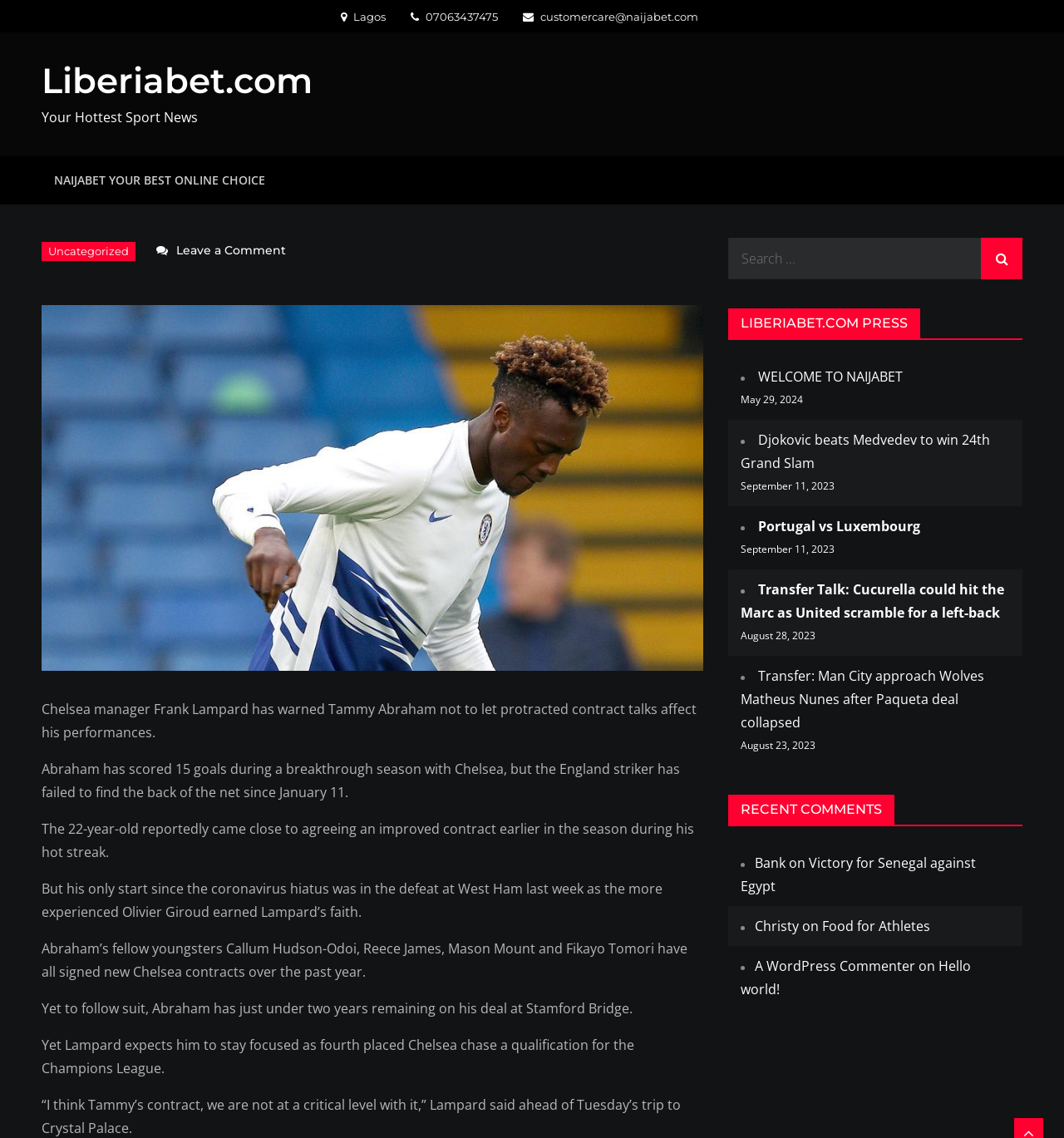Create an elaborate caption that covers all aspects of the webpage.

The webpage is a sports news website, Liberiabet.com, with a focus on football news. At the top, there is a navigation menu with a link to the website's homepage and a search bar on the right. Below the navigation menu, there is a heading that reads "Liberiabet.com" with a link to the website's homepage.

The main content of the webpage is an article about Chelsea manager Frank Lampard warning Tammy Abraham to stay focused amid contract talks. The article is divided into several paragraphs, with the main text describing Lampard's warning to Abraham and the current situation with his contract.

To the right of the article, there is a section with recent news headlines, including "Djokovic beats Medvedev to win 24th Grand Slam", "Portugal vs Luxembourg", and "Transfer Talk: Cucurella could hit the Marc as United scramble for a left-back". Each headline is a link to a separate article.

Below the recent news headlines, there is a section with recent comments, including comments from users named "Bank", "Christy", and "A WordPress Commenter". Each comment is a link to a separate page.

At the bottom of the webpage, there is a section with a heading that reads "LIBERIABET.COM PRESS" and a link to a page with more information about the website.